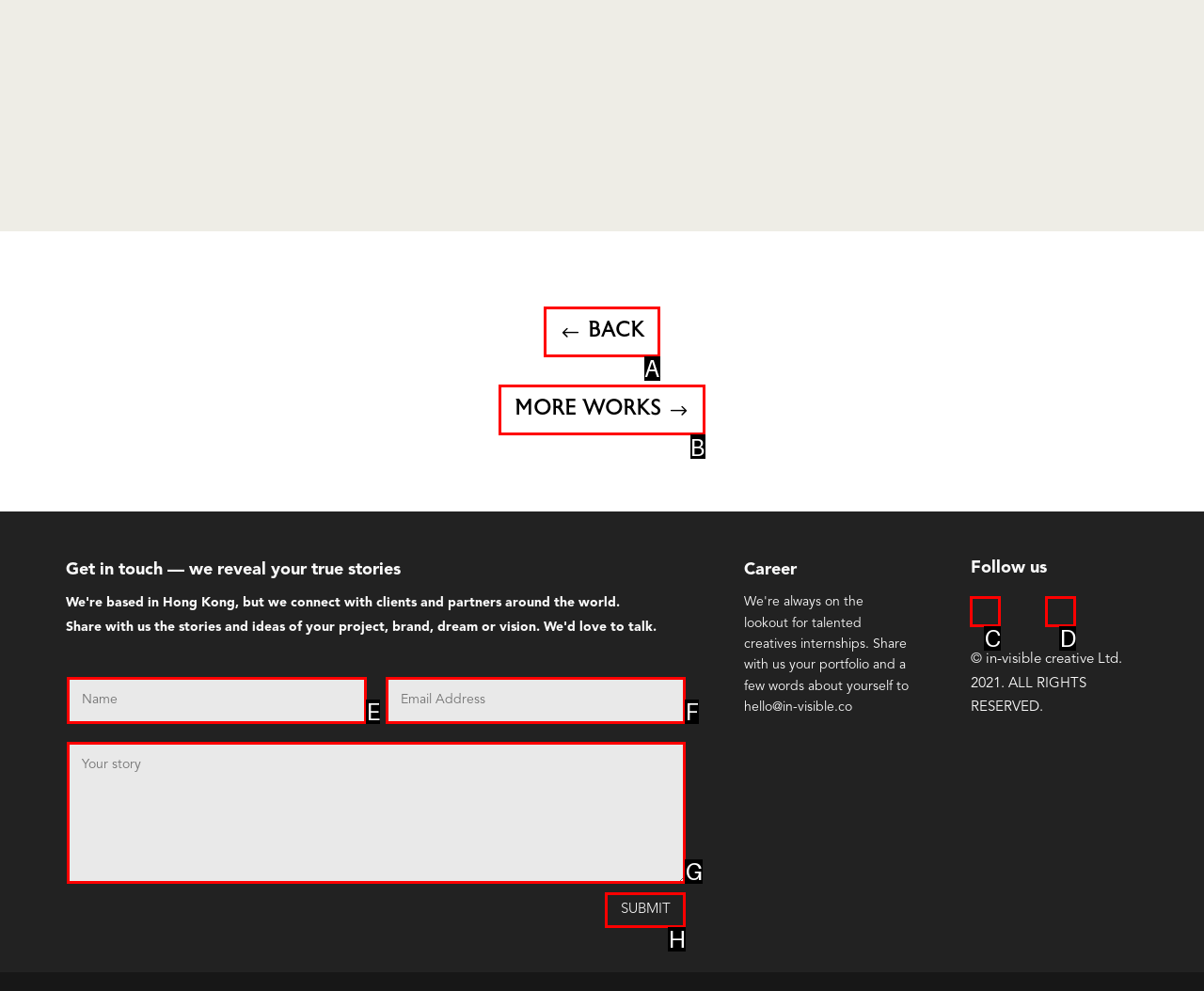From the options shown in the screenshot, tell me which lettered element I need to click to complete the task: go back.

A